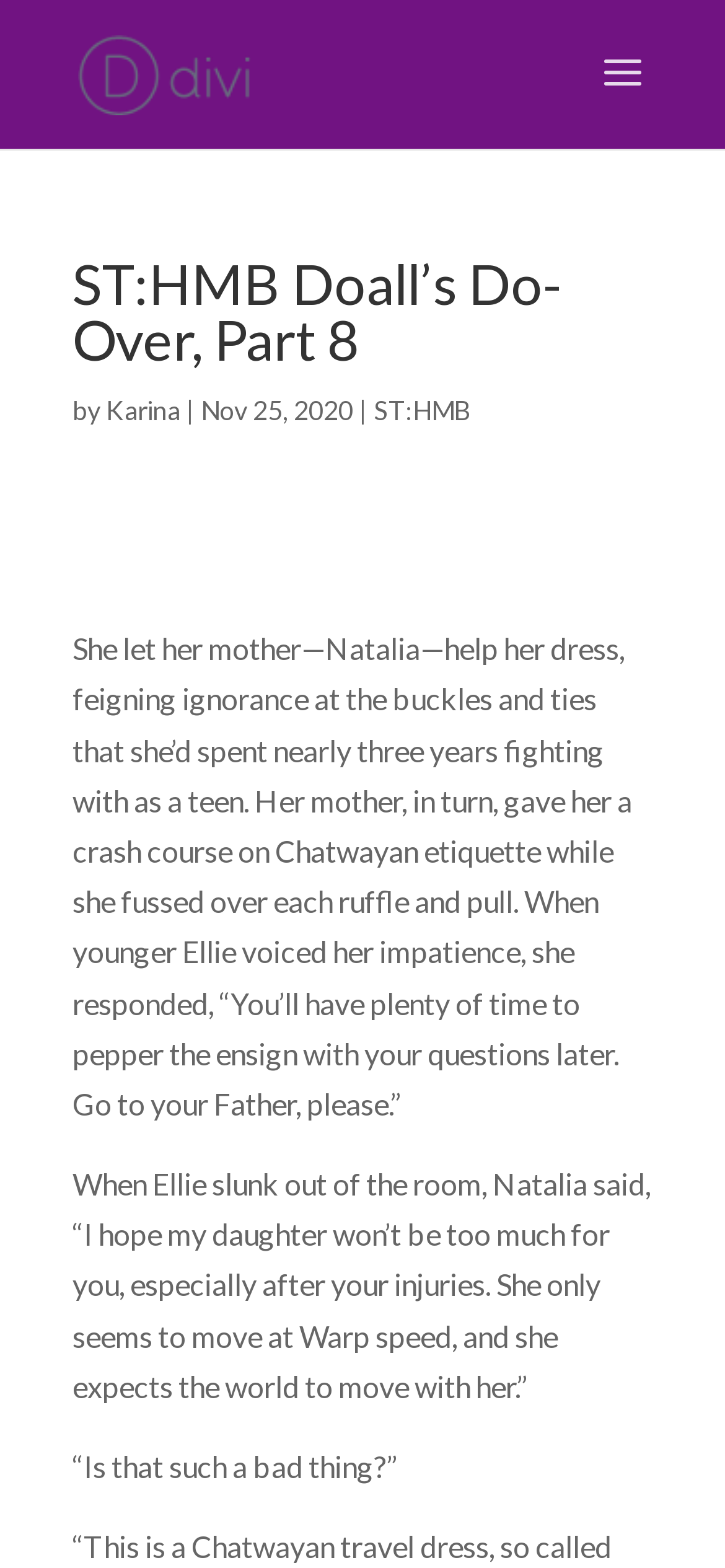Generate the main heading text from the webpage.

ST:HMB Doall’s Do-Over, Part 8